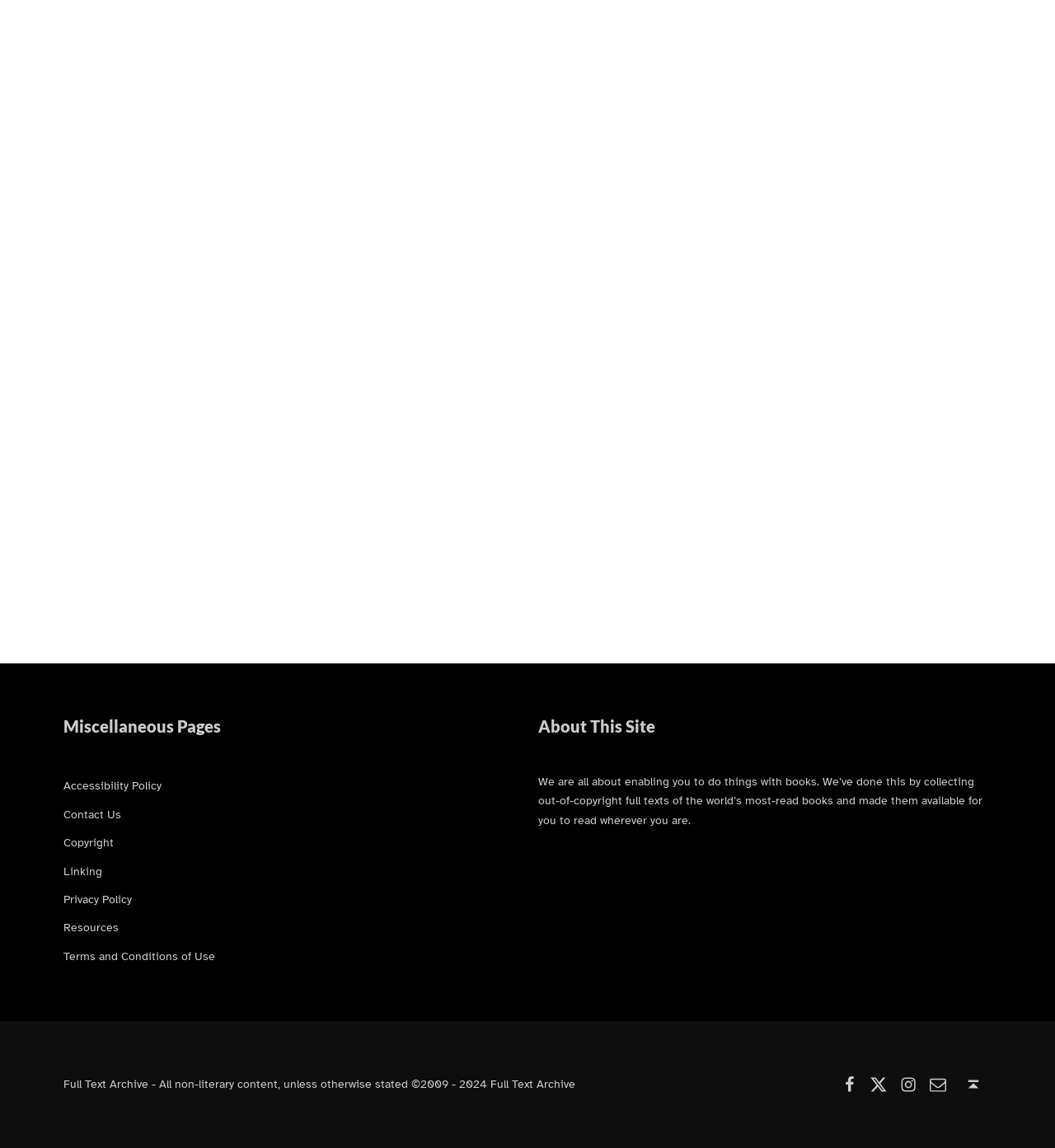Select the bounding box coordinates of the element I need to click to carry out the following instruction: "Go to Accessibility Policy".

[0.06, 0.678, 0.153, 0.691]